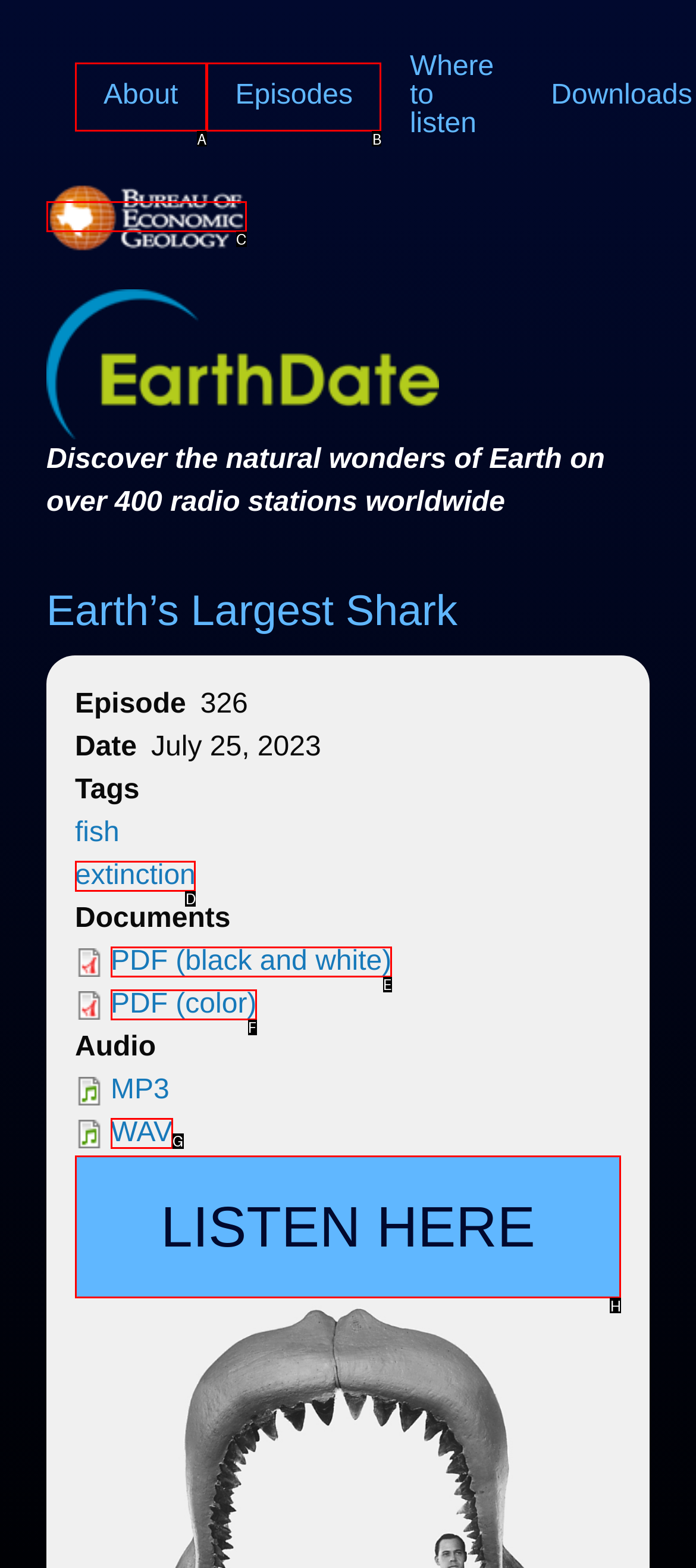Decide which UI element to click to accomplish the task: listen to the episode
Respond with the corresponding option letter.

H